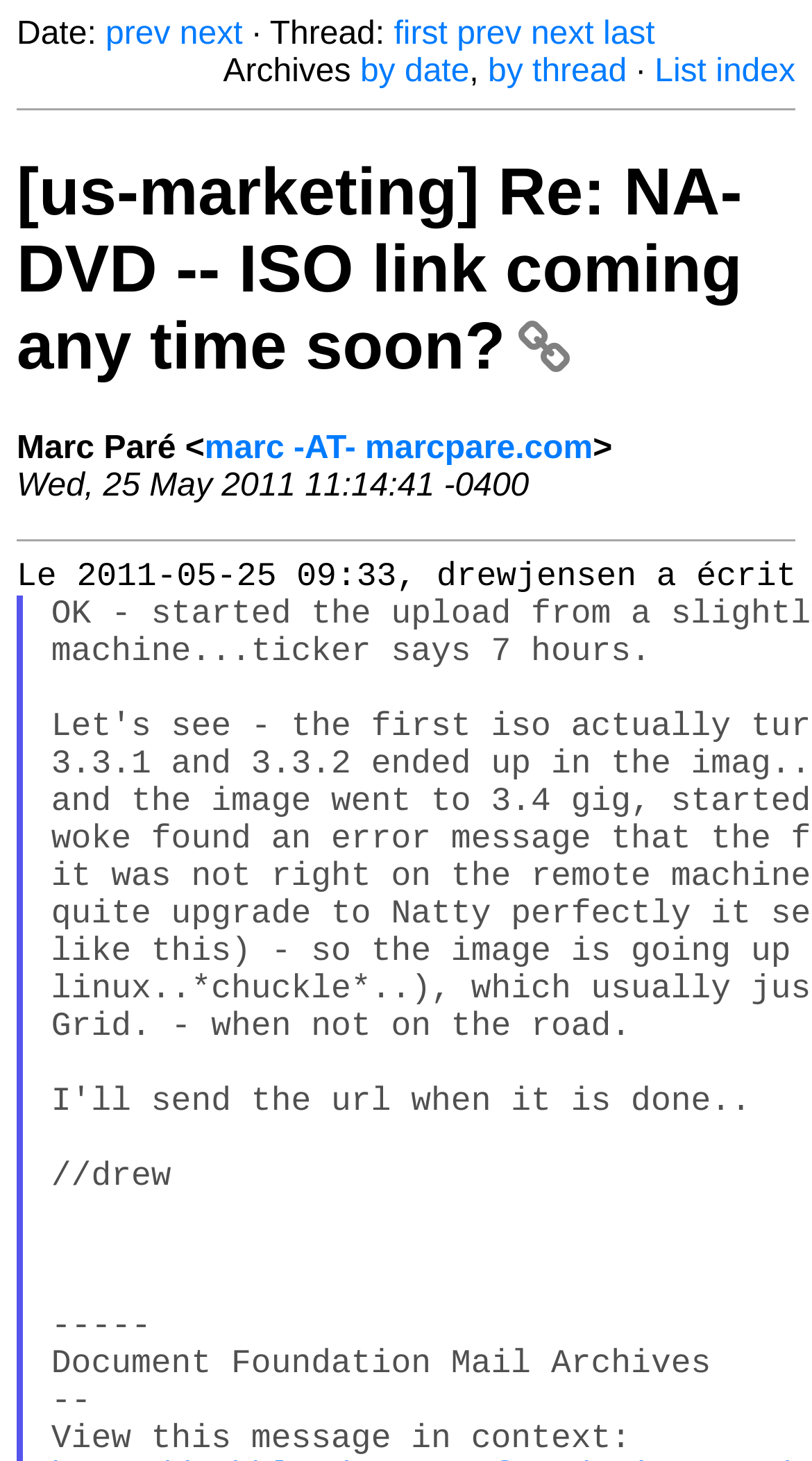Determine the bounding box coordinates for the element that should be clicked to follow this instruction: "view list index". The coordinates should be given as four float numbers between 0 and 1, in the format [left, top, right, bottom].

[0.806, 0.037, 0.979, 0.061]